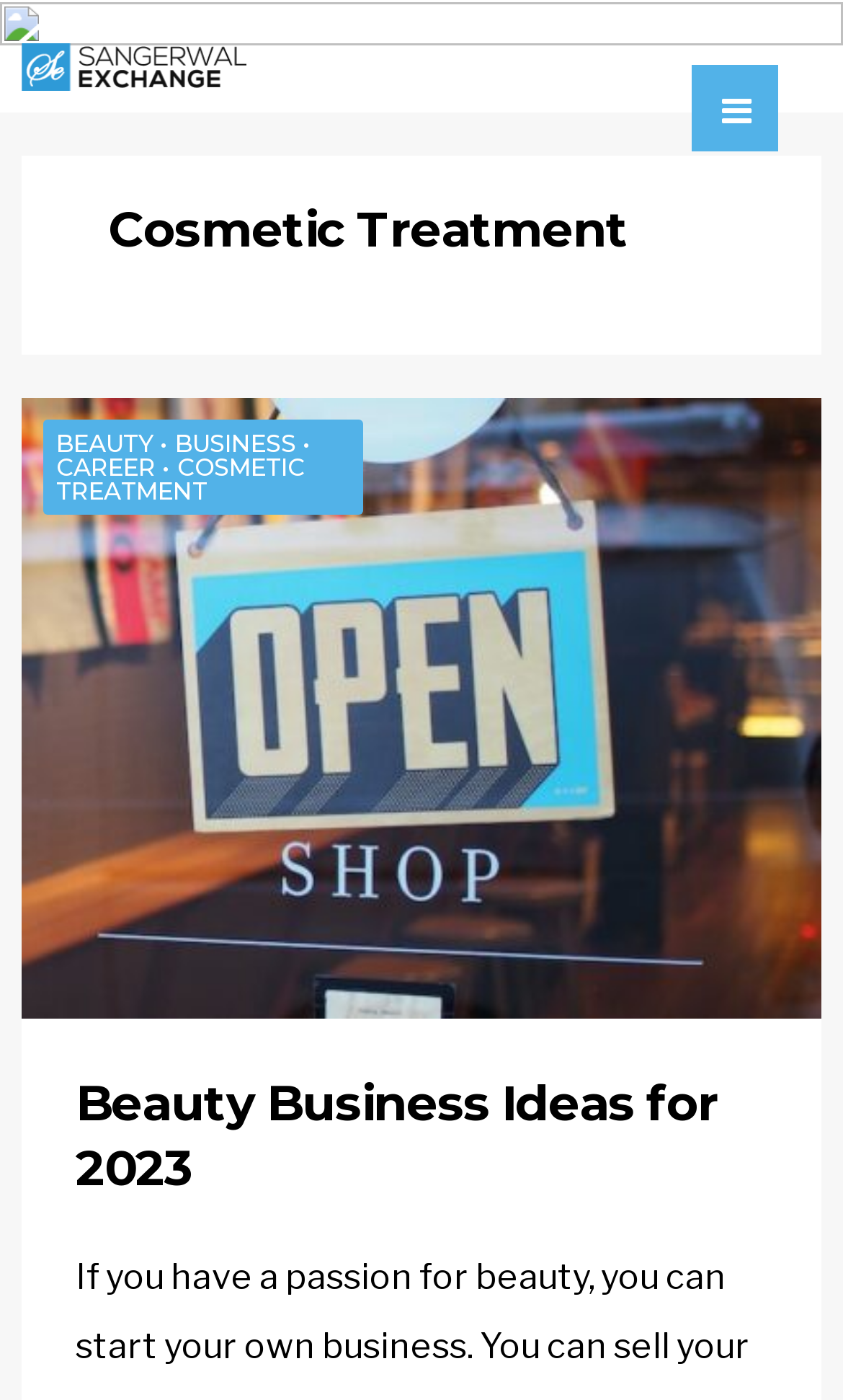What is the title of the article below the navigation links?
Make sure to answer the question with a detailed and comprehensive explanation.

The title of the article can be found by looking at the heading element below the navigation links. The heading element contains the text 'Beauty Business Ideas for 2023'.